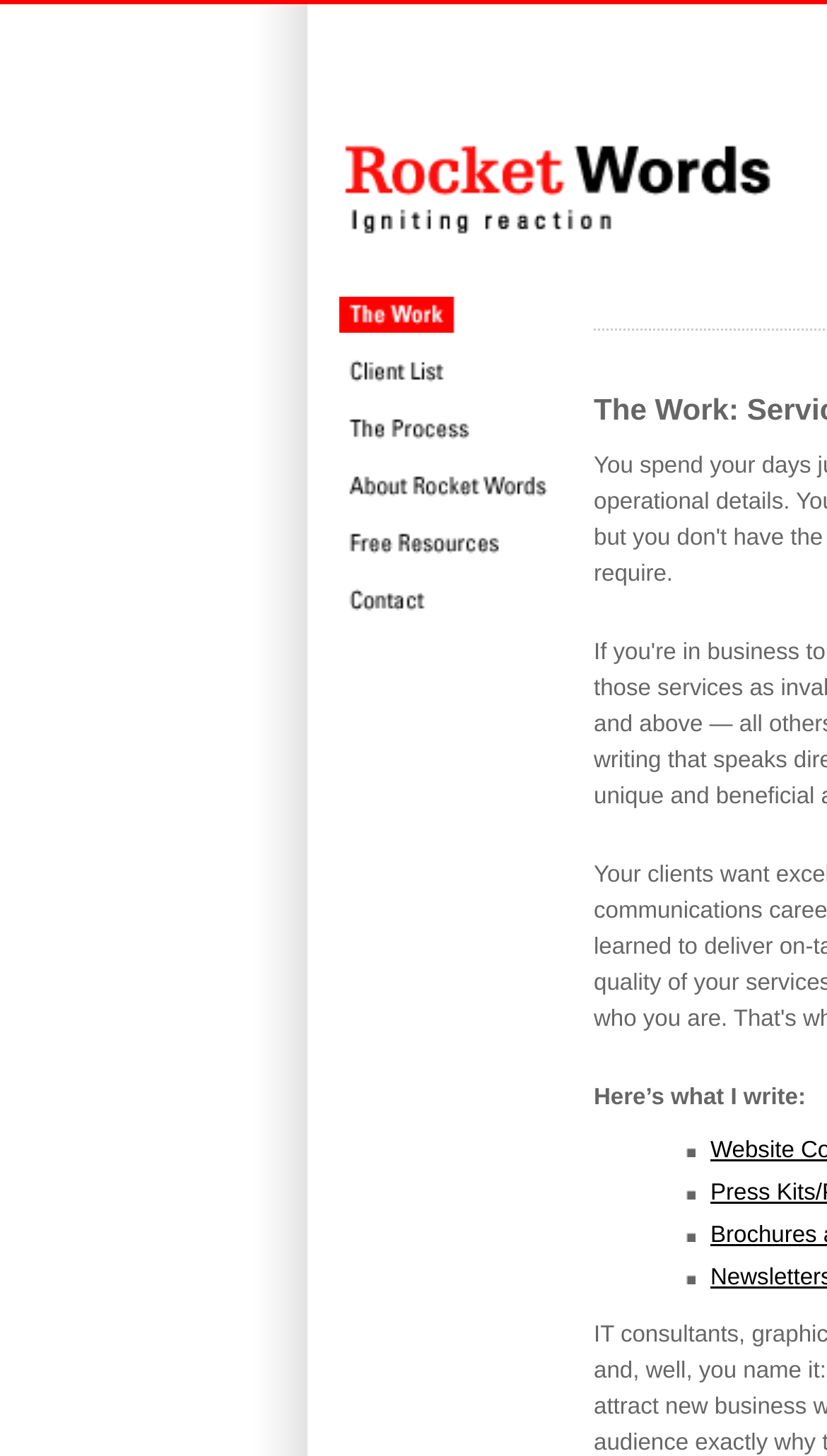Identify the bounding box of the HTML element described here: "alt="Contact" name="contact"". Provide the coordinates as four float numbers between 0 and 1: [left, top, right, bottom].

[0.41, 0.426, 0.674, 0.444]